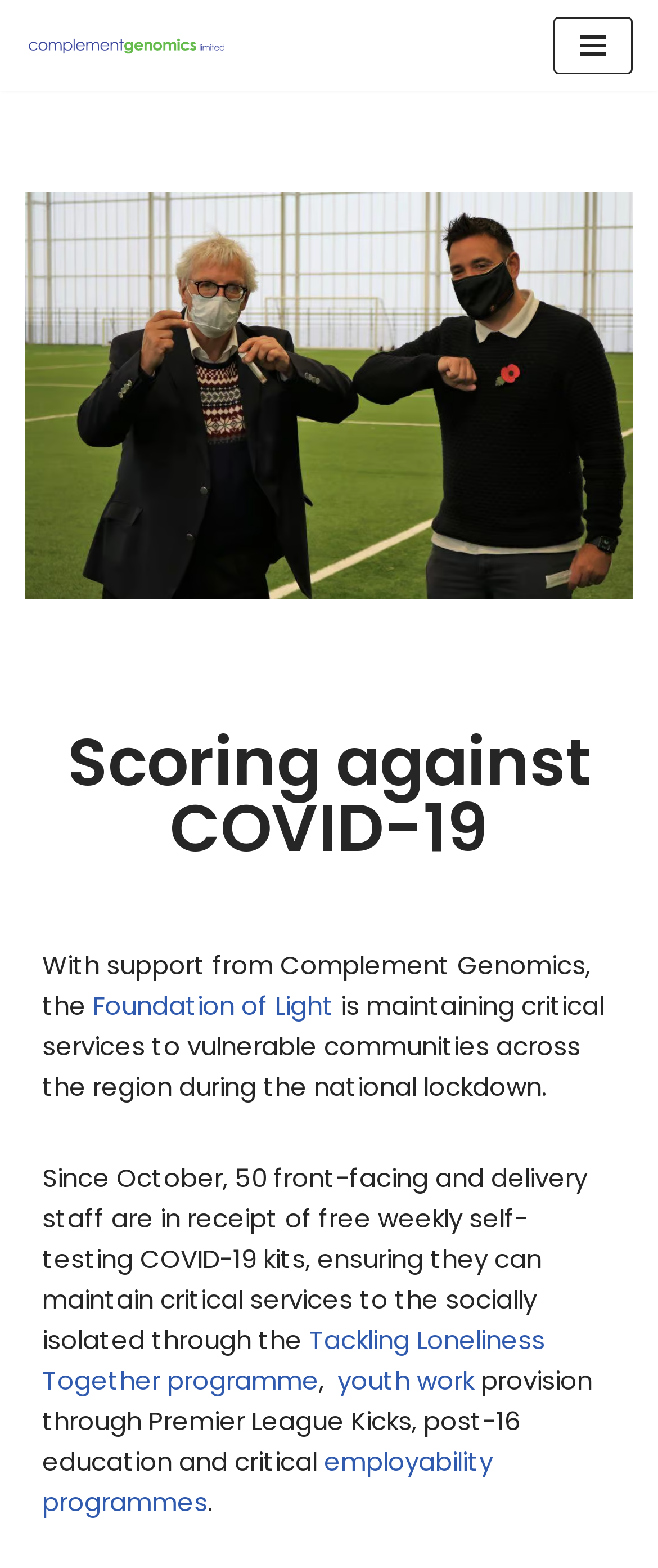What program is mentioned alongside youth work and employability programmes?
Please provide a comprehensive answer based on the details in the screenshot.

By analyzing the text on the webpage, I found that Premier League Kicks is mentioned alongside youth work and employability programmes as part of the provision offered by the Foundation of Light.